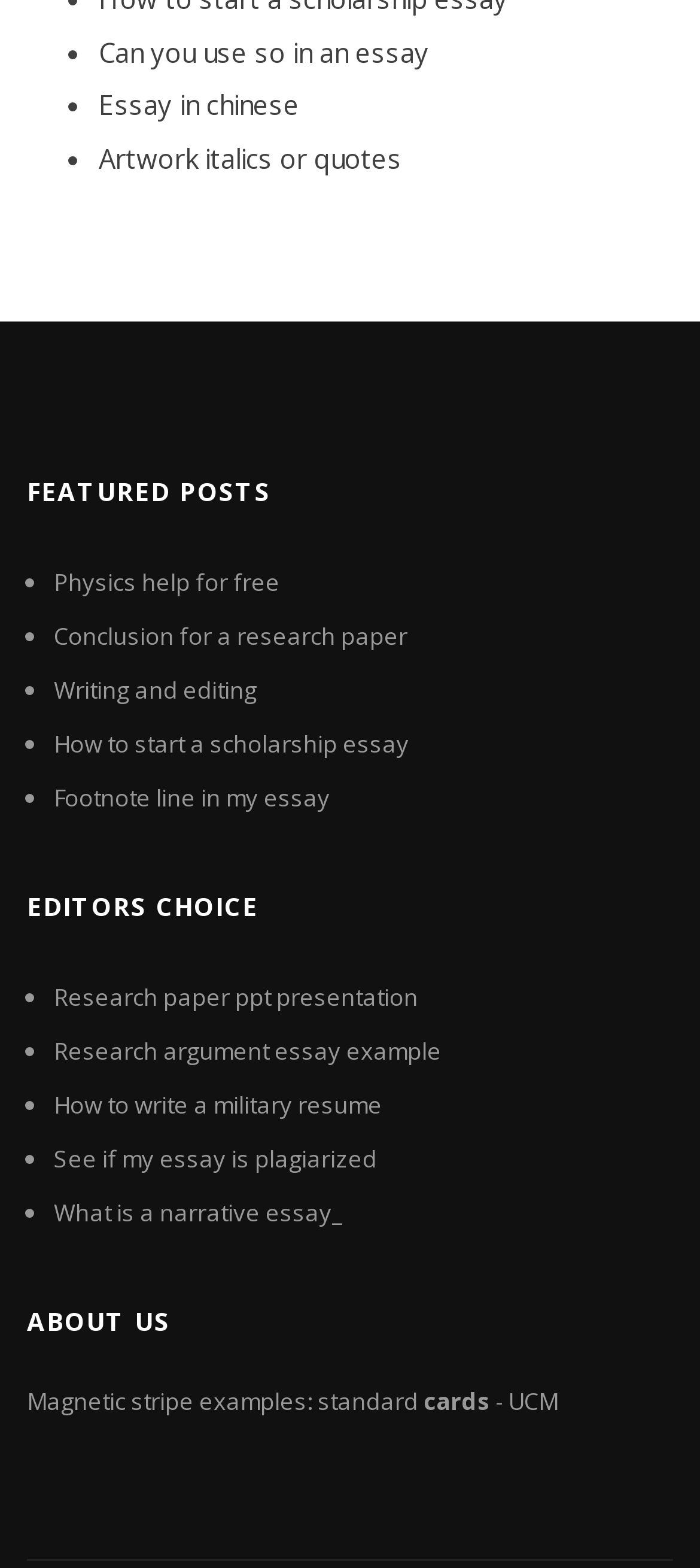Using the provided element description: "Research argument essay example", identify the bounding box coordinates. The coordinates should be four floats between 0 and 1 in the order [left, top, right, bottom].

[0.077, 0.66, 0.631, 0.681]